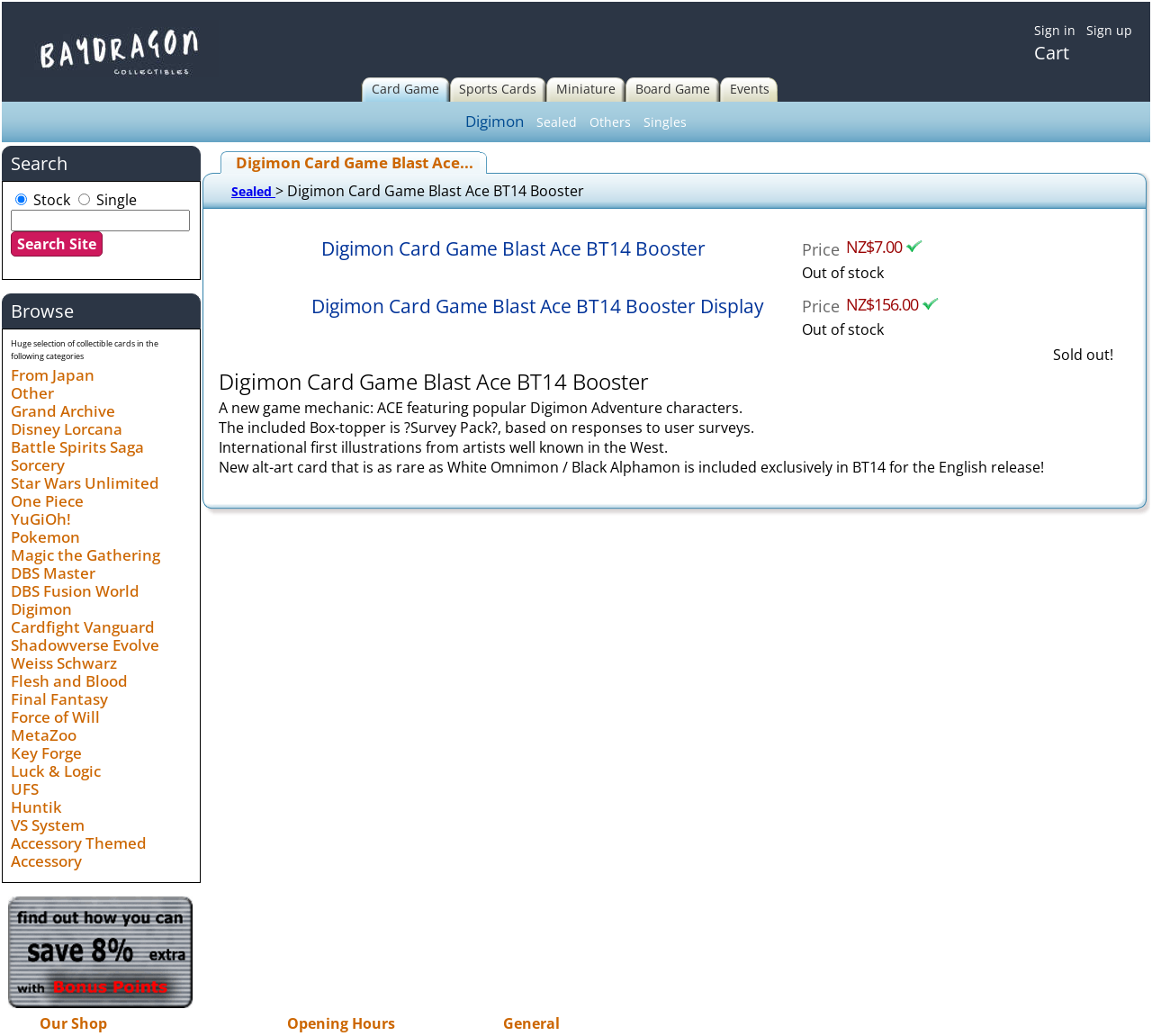Respond to the question below with a single word or phrase: What is the category of collectible cards that Digimon Card Game Blast Ace BT14 Booster belongs to?

Sealed